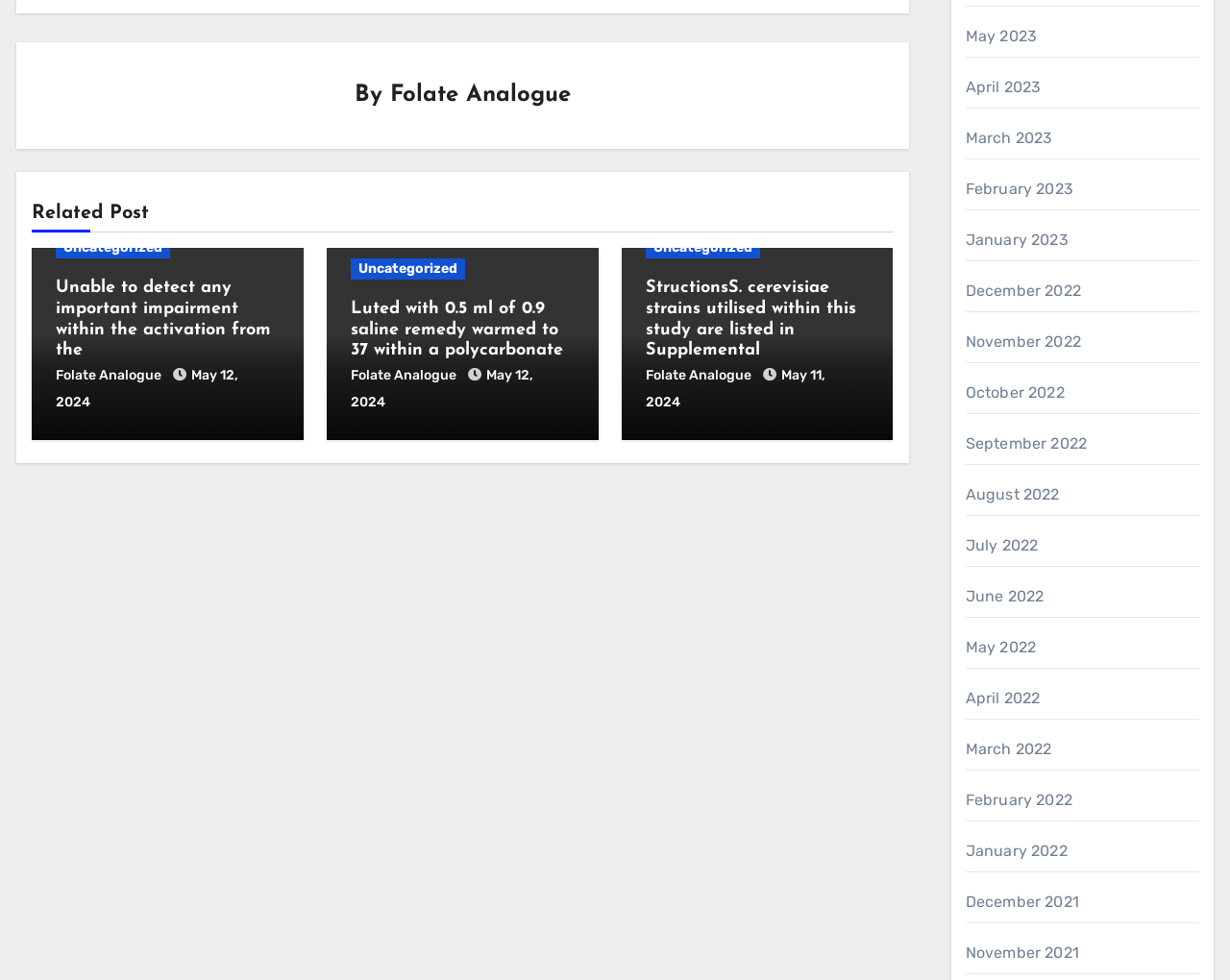Could you highlight the region that needs to be clicked to execute the instruction: "Go to homepage"?

None